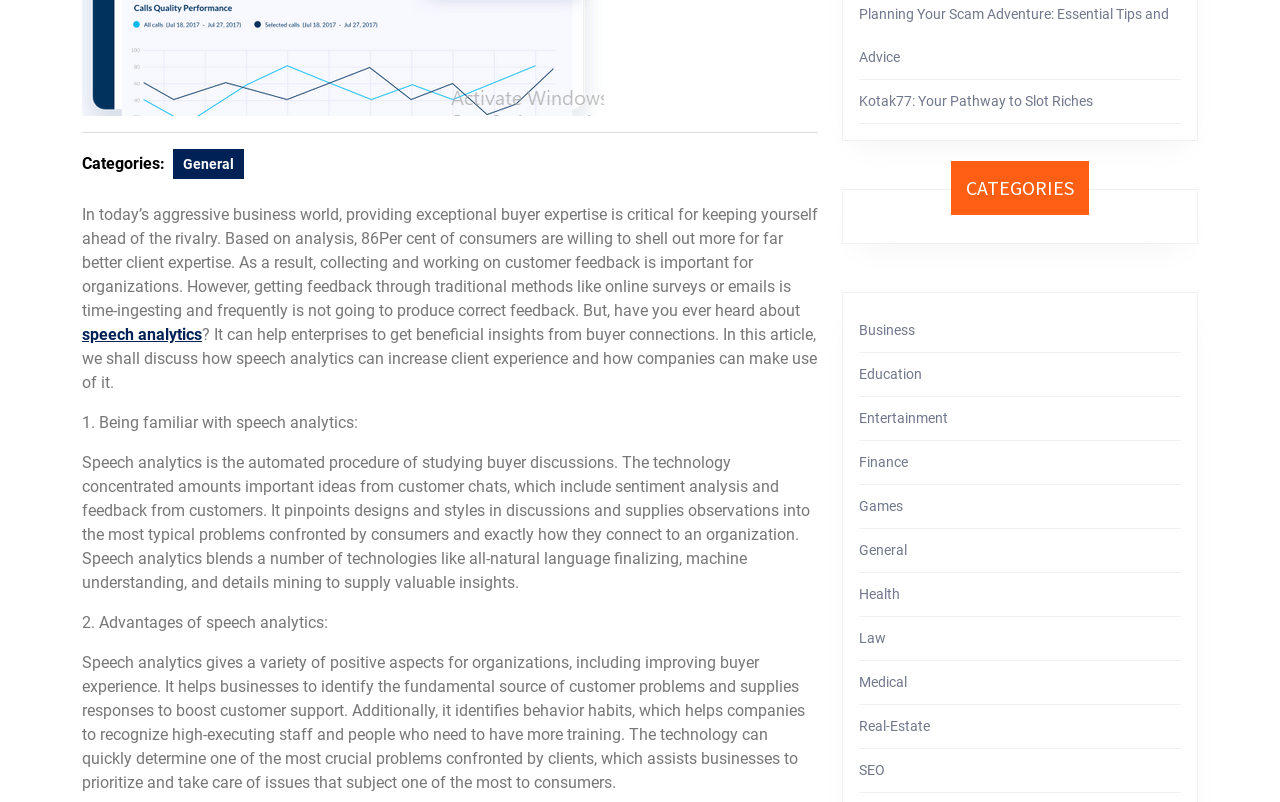Determine the bounding box for the UI element as described: "speech analytics". The coordinates should be represented as four float numbers between 0 and 1, formatted as [left, top, right, bottom].

[0.064, 0.405, 0.158, 0.429]